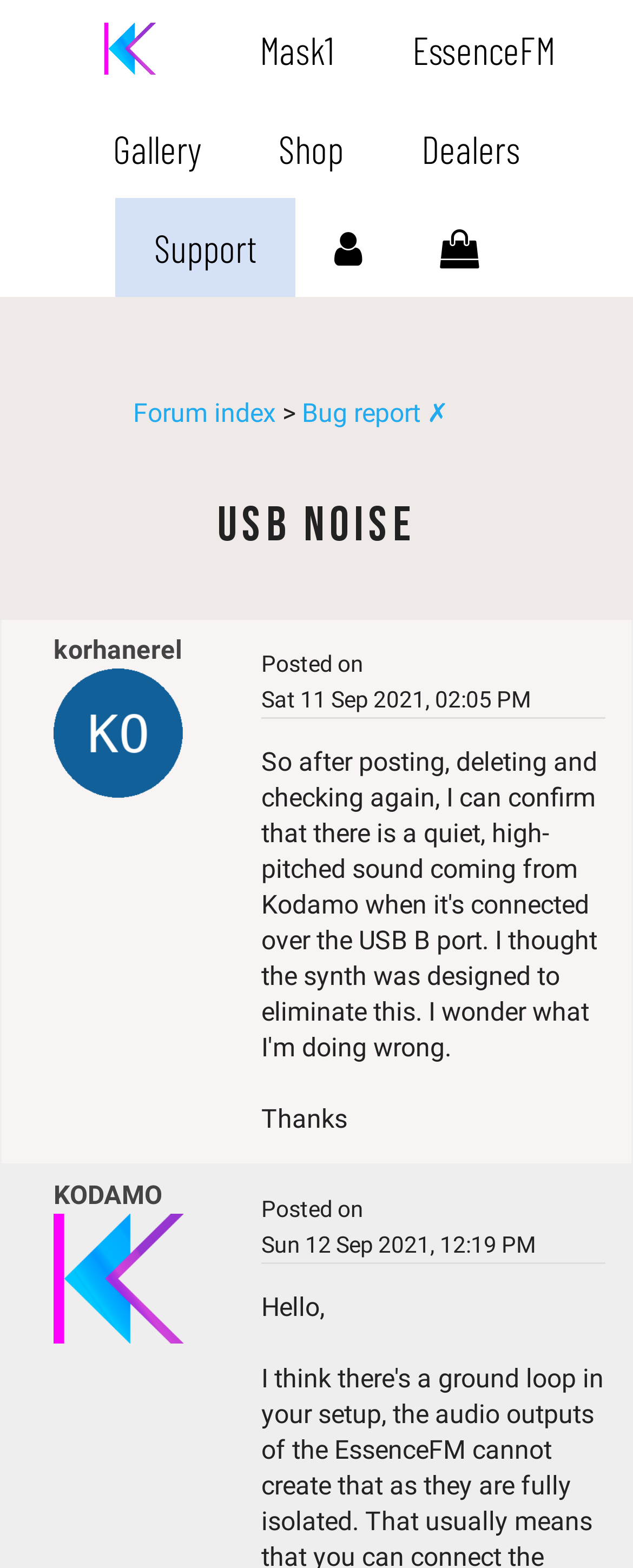For the following element description, predict the bounding box coordinates in the format (top-left x, top-left y, bottom-right x, bottom-right y). All values should be floating point numbers between 0 and 1. Description: title="Random Illuminator"

None